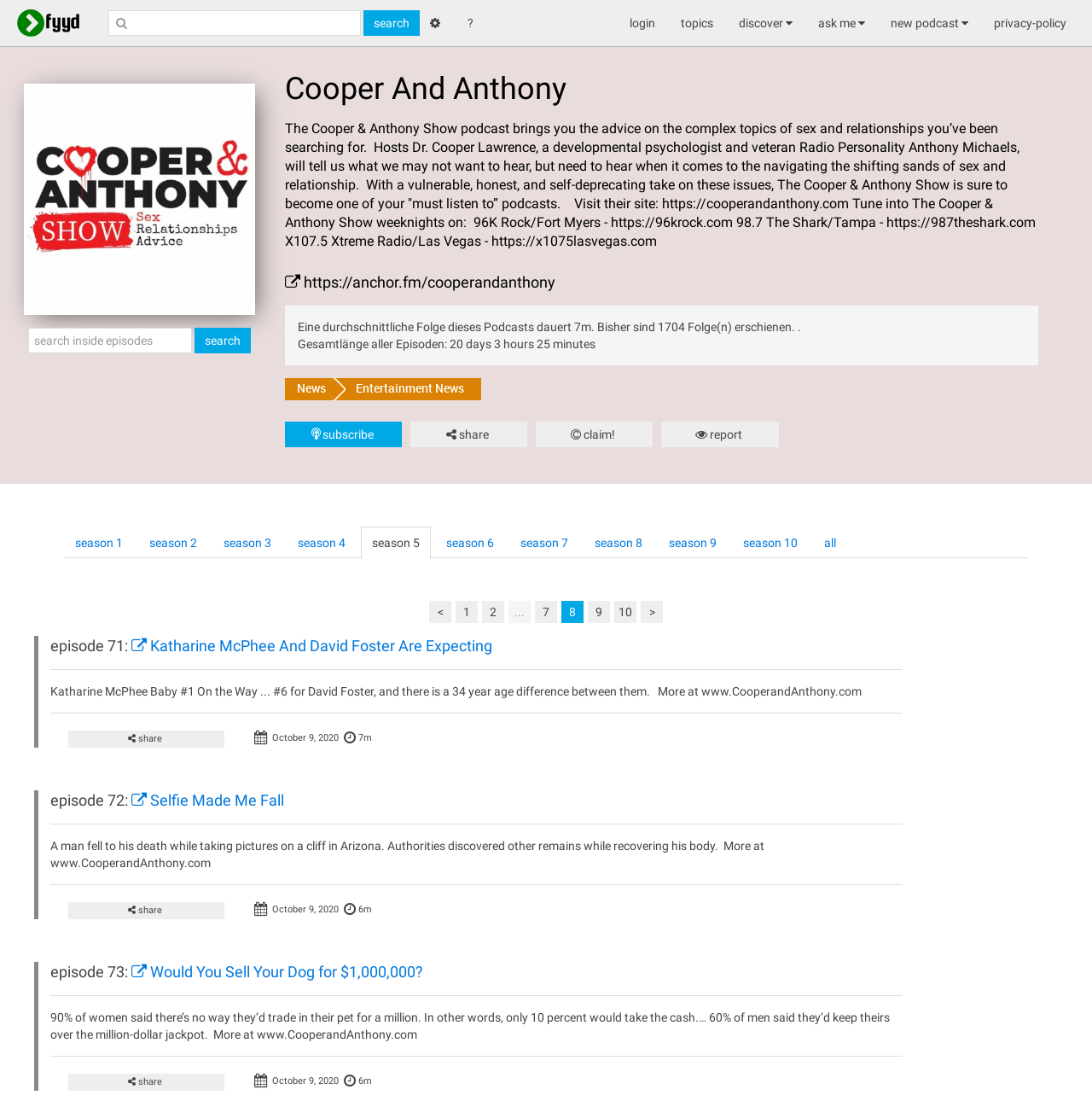Write a detailed summary of the webpage, including text, images, and layout.

The webpage is about the "Cooper & Anthony Show" podcast, which focuses on sex and relationships. At the top, there is a navigation bar with links to "login", "topics", "discover", "ask me", "new podcast", and "privacy-policy". Next to the navigation bar, there is a search box with a search button. 

Below the navigation bar, there is a large heading that displays the title of the podcast, along with a brief description of what the podcast is about. The description mentions that the hosts, Dr. Cooper Lawrence and Anthony Michaels, will provide advice on complex topics related to sex and relationships.

To the left of the heading, there is an image of the podcast's logo. Below the heading, there are two search boxes, one for searching inside episodes and another for searching the website. 

On the right side of the page, there are several links to popular topics, including "News" and "Entertainment News". There are also links to subscribe, share, and claim the podcast, as well as a report button.

In the main content area, there are several episode listings, each with a title, a brief description, and a play button. The episodes are listed in a grid format, with multiple episodes per row. Each episode has a share button and a timestamp indicating when it was published.

At the bottom of the page, there are links to different seasons of the podcast, ranging from season 1 to season 10, as well as an "all" link. There are also pagination links to navigate through the episodes.